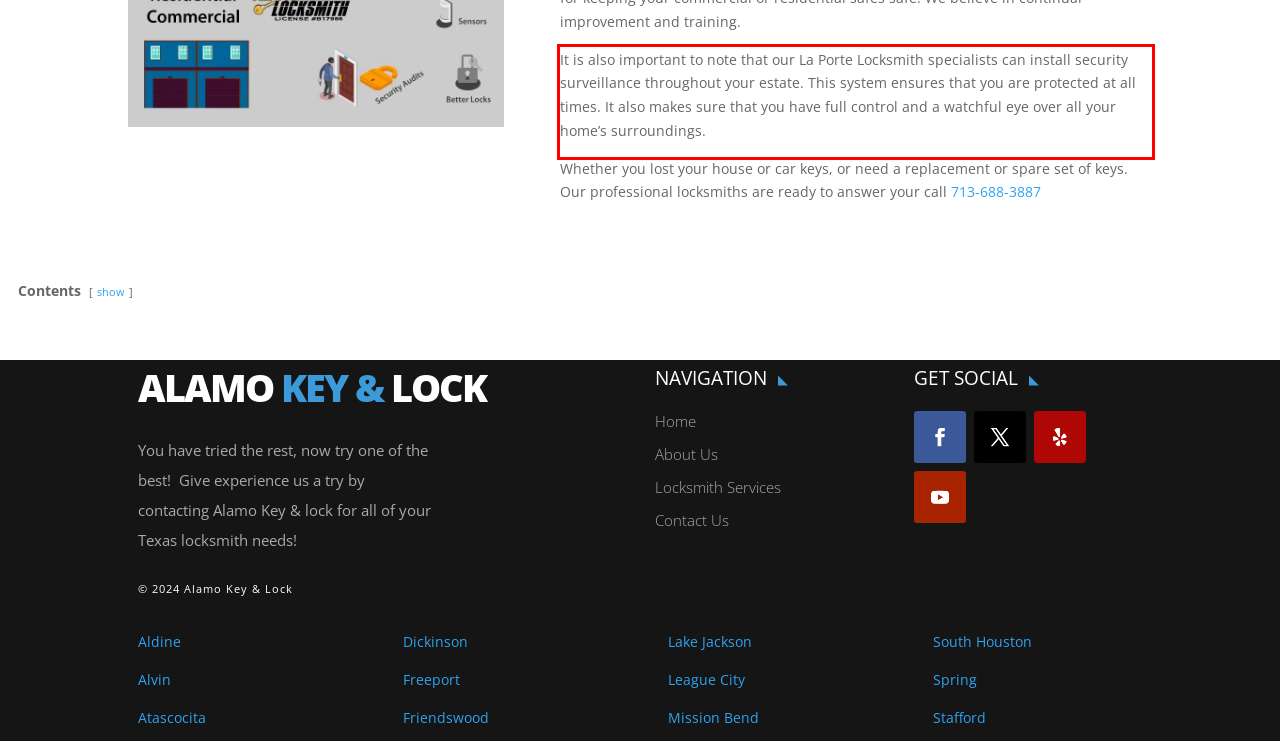Please use OCR to extract the text content from the red bounding box in the provided webpage screenshot.

It is also important to note that our La Porte Locksmith specialists can install security surveillance throughout your estate. This system ensures that you are protected at all times. It also makes sure that you have full control and a watchful eye over all your home’s surroundings.